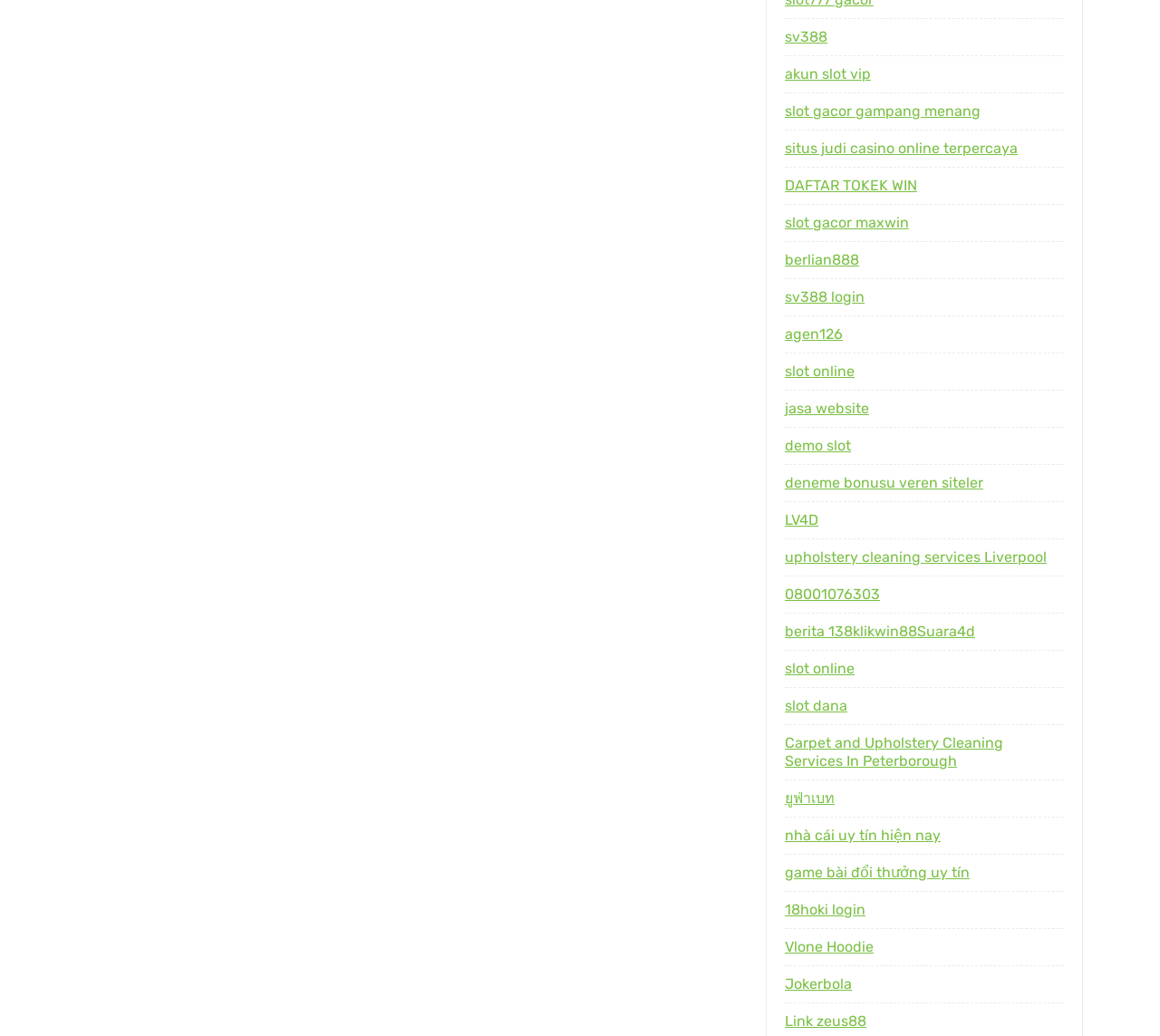Determine the bounding box coordinates of the region that needs to be clicked to achieve the task: "Go to the upholstery cleaning services Liverpool website".

[0.677, 0.529, 0.902, 0.546]